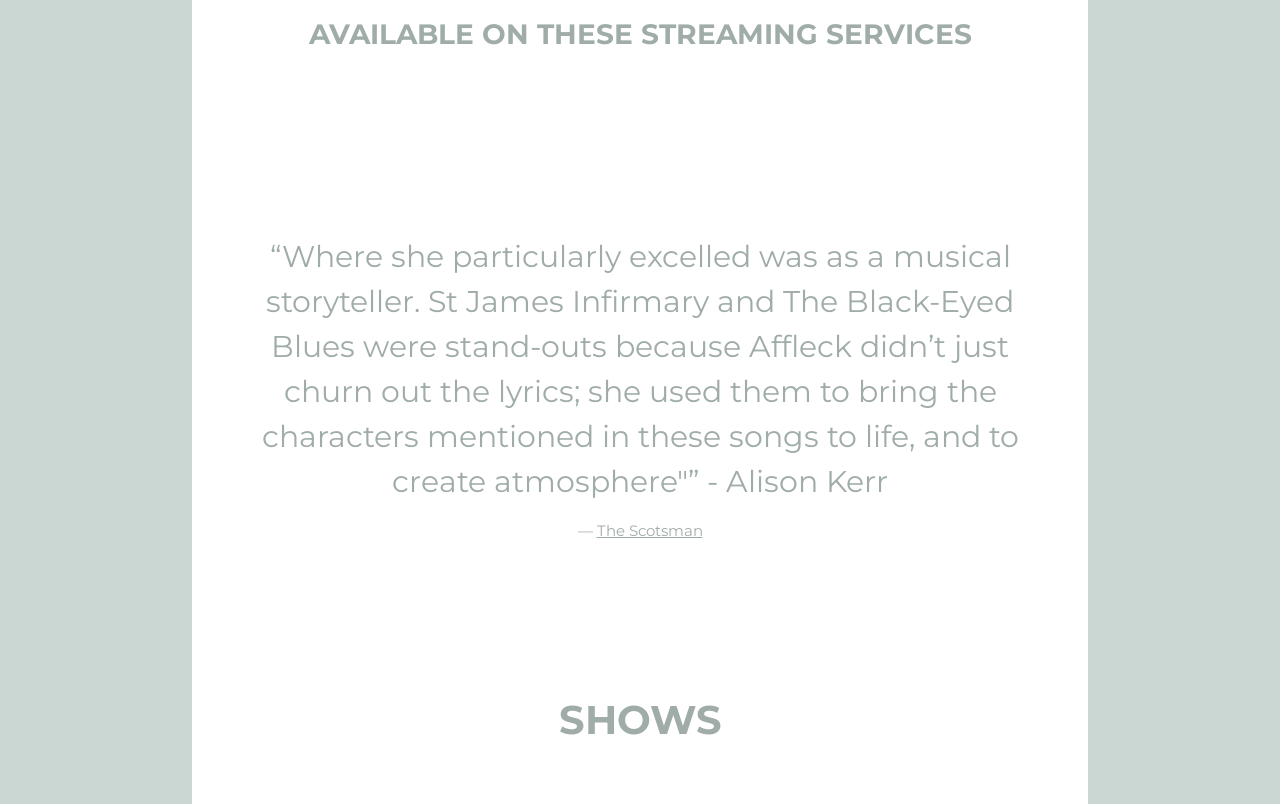Bounding box coordinates must be specified in the format (top-left x, top-left y, bottom-right x, bottom-right y). All values should be floating point numbers between 0 and 1. What are the bounding box coordinates of the UI element described as: The Scotsman

[0.466, 0.648, 0.549, 0.672]